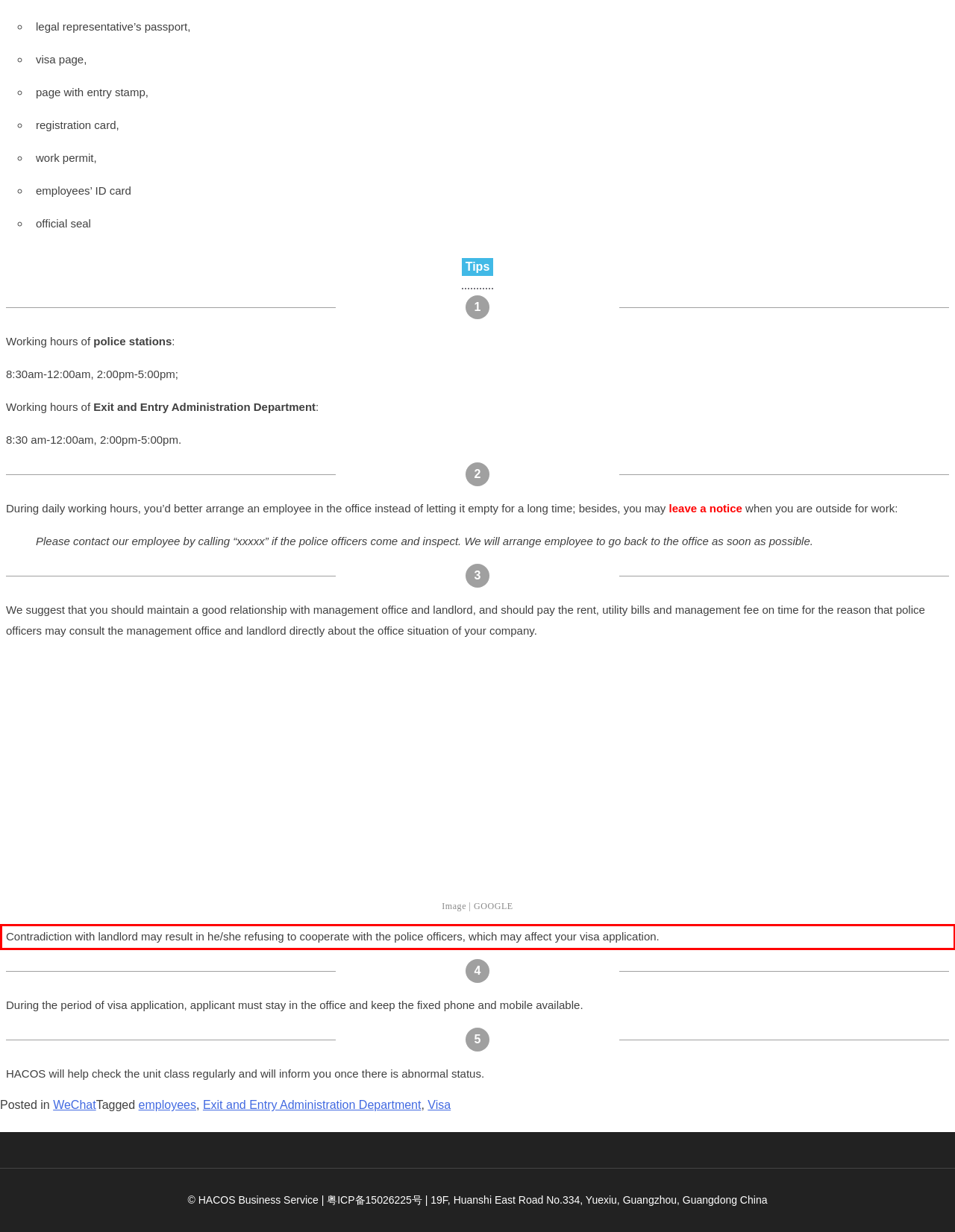Please take the screenshot of the webpage, find the red bounding box, and generate the text content that is within this red bounding box.

Contradiction with landlord may result in he/she refusing to cooperate with the police officers, which may affect your visa application.